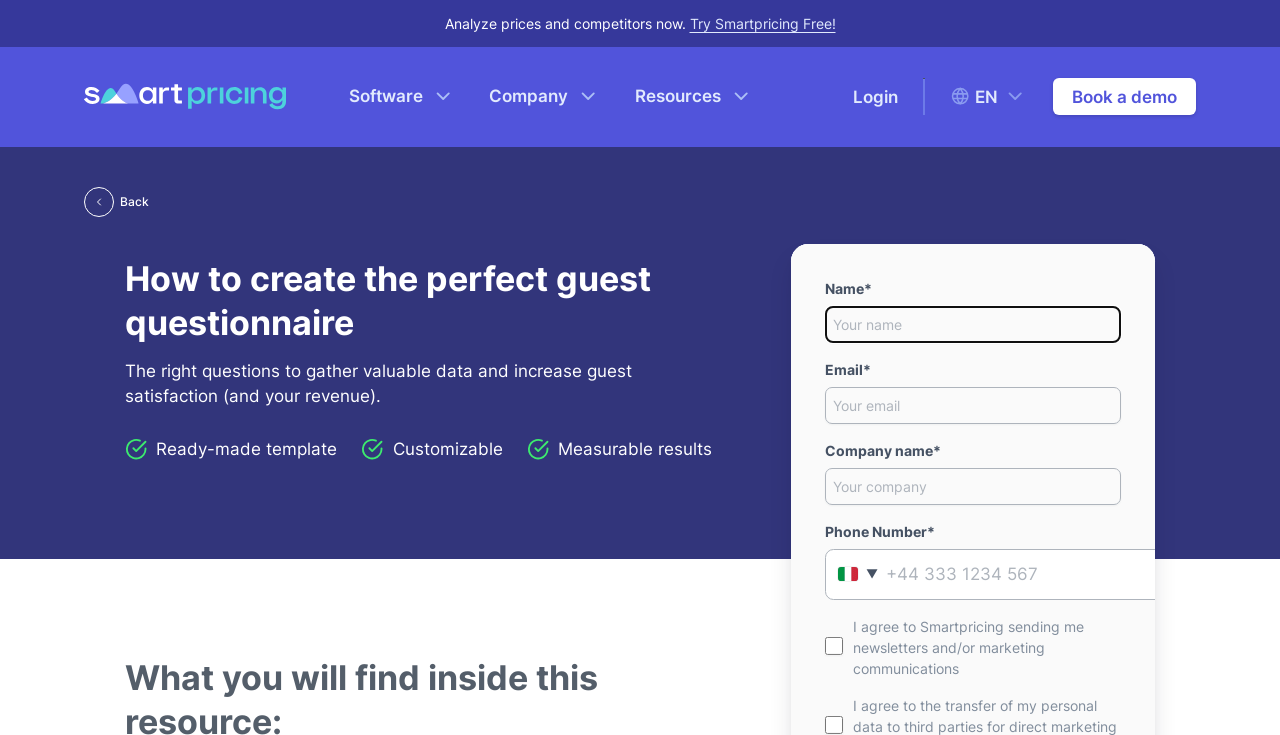What is the purpose of the ready-made template?
Look at the image and provide a detailed response to the question.

I analyzed the webpage structure and found a section that describes the benefits of using a ready-made template. According to the text, it helps to gather valuable data and increase guest satisfaction.